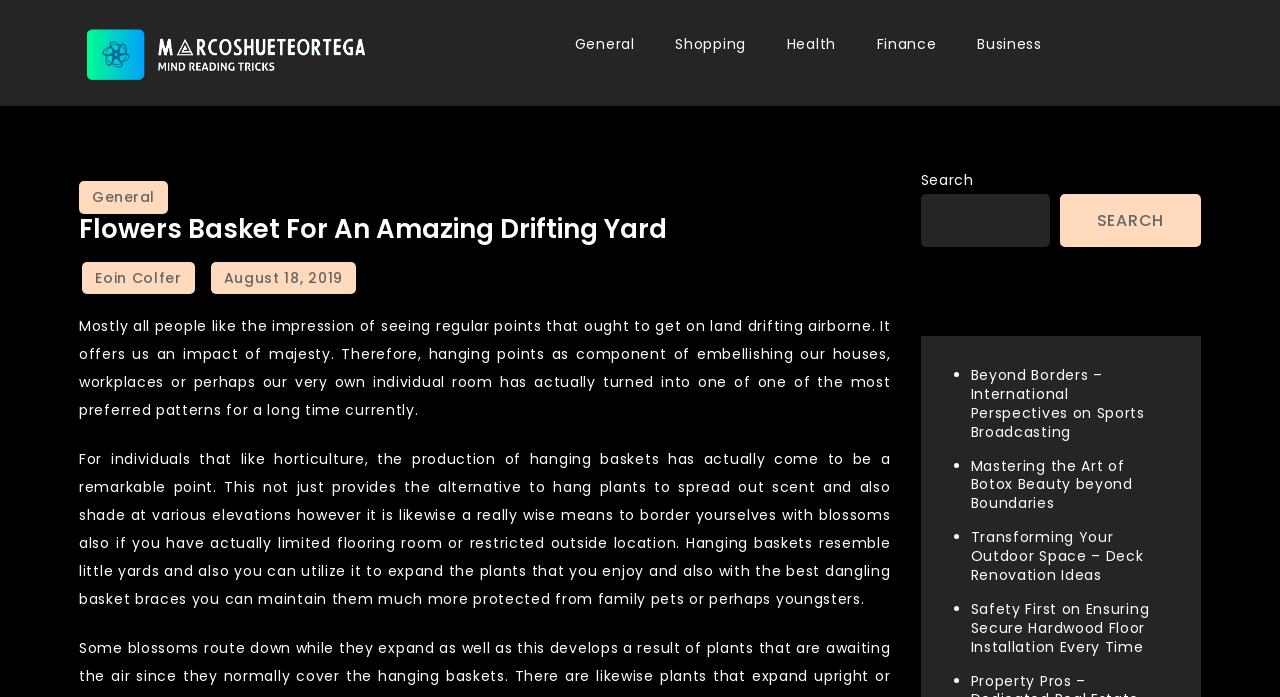Could you find the bounding box coordinates of the clickable area to complete this instruction: "Visit the USSBC website"?

None